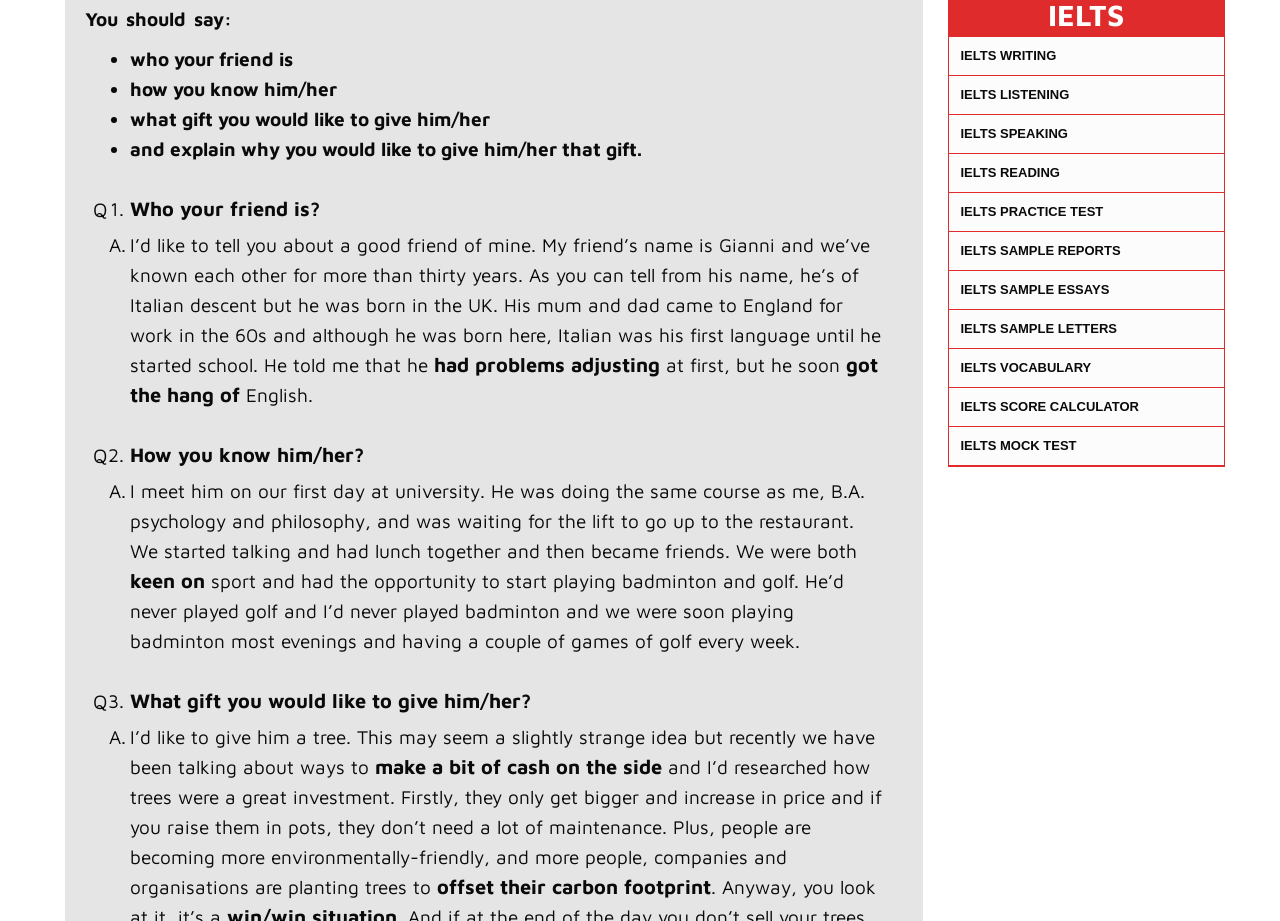Identify the bounding box for the given UI element using the description provided. Coordinates should be in the format (top-left x, top-left y, bottom-right x, bottom-right y) and must be between 0 and 1. Here is the description: ielts practice test

[0.743, 0.211, 0.955, 0.248]